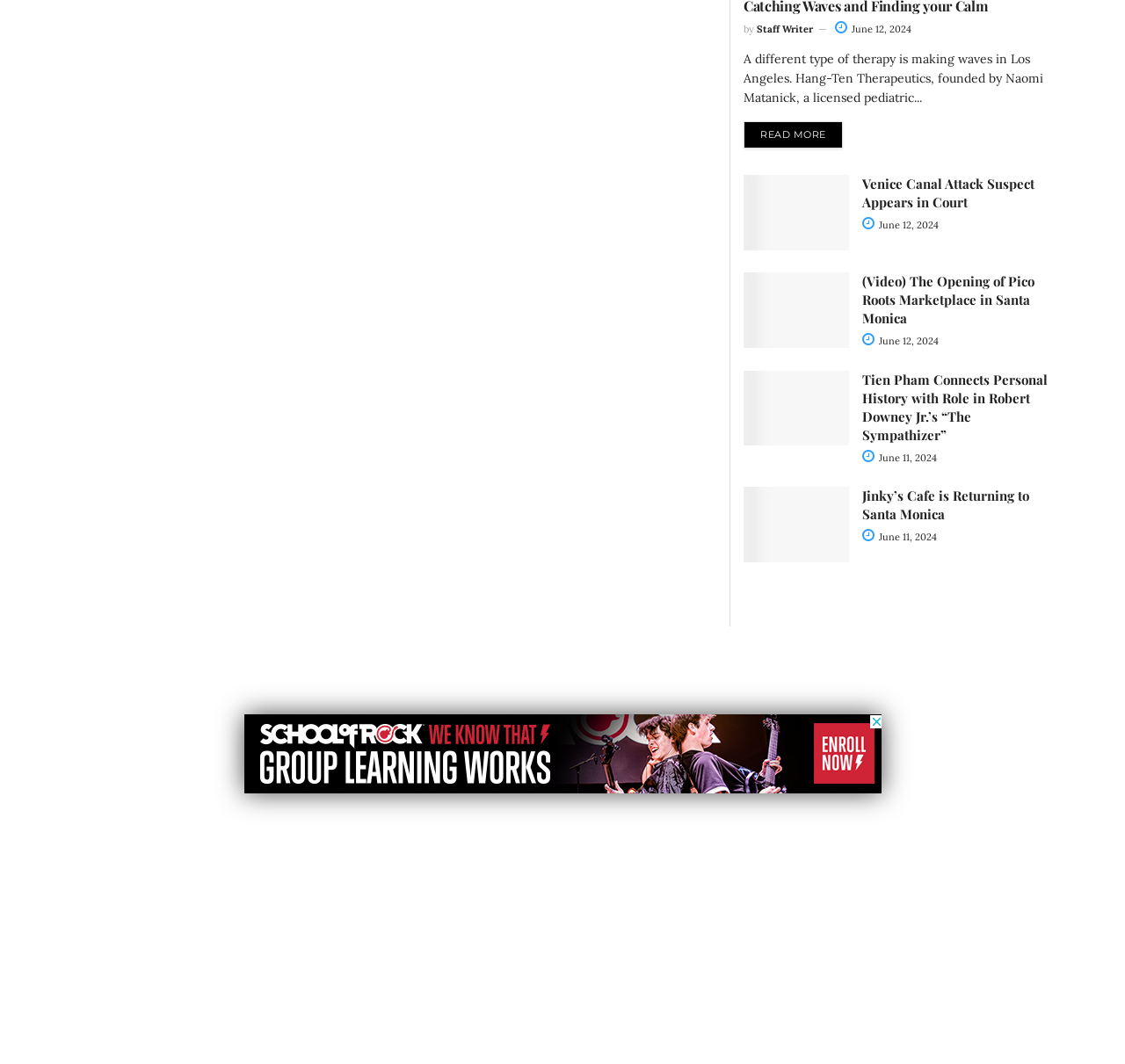What is the role of Tien Pham in 'The Sympathizer'?
Based on the image, give a concise answer in the form of a single word or short phrase.

Personal History